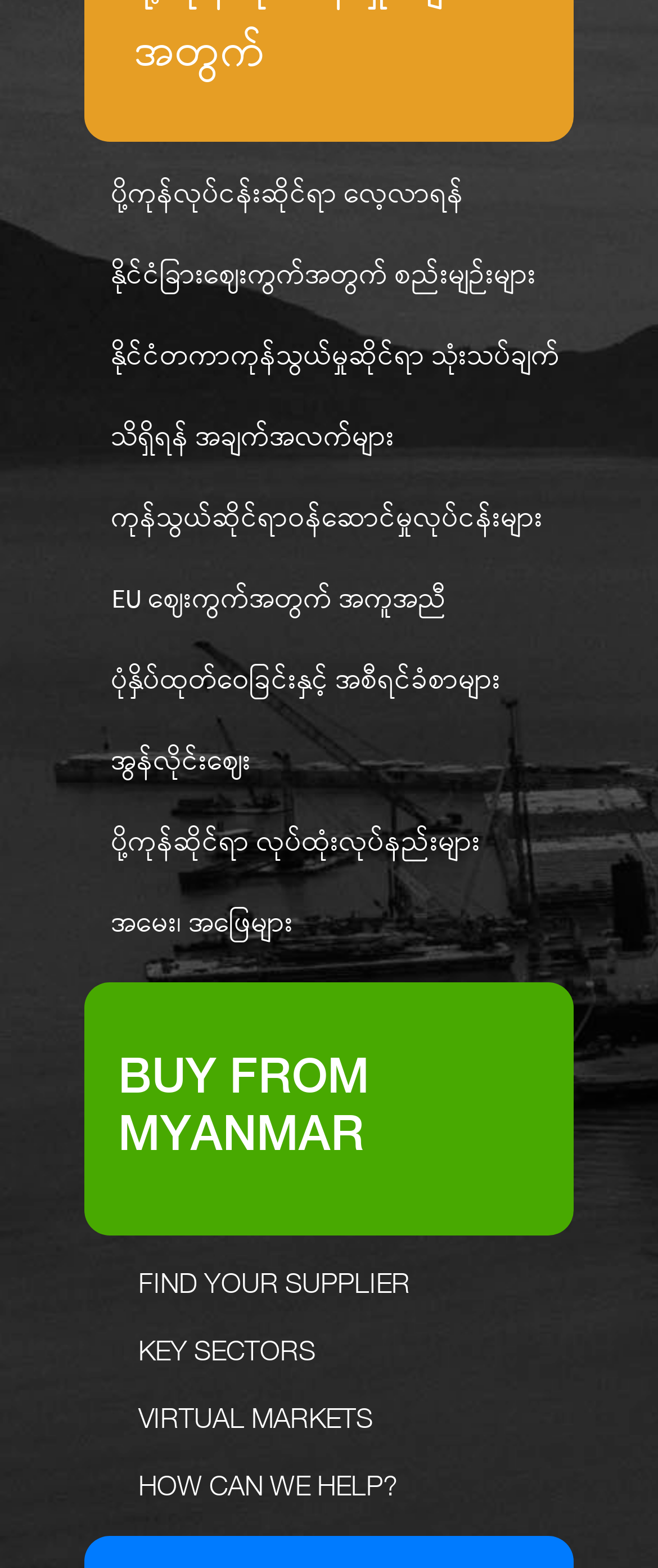Pinpoint the bounding box coordinates of the clickable element needed to complete the instruction: "Browse virtual markets". The coordinates should be provided as four float numbers between 0 and 1: [left, top, right, bottom].

[0.21, 0.895, 0.567, 0.914]